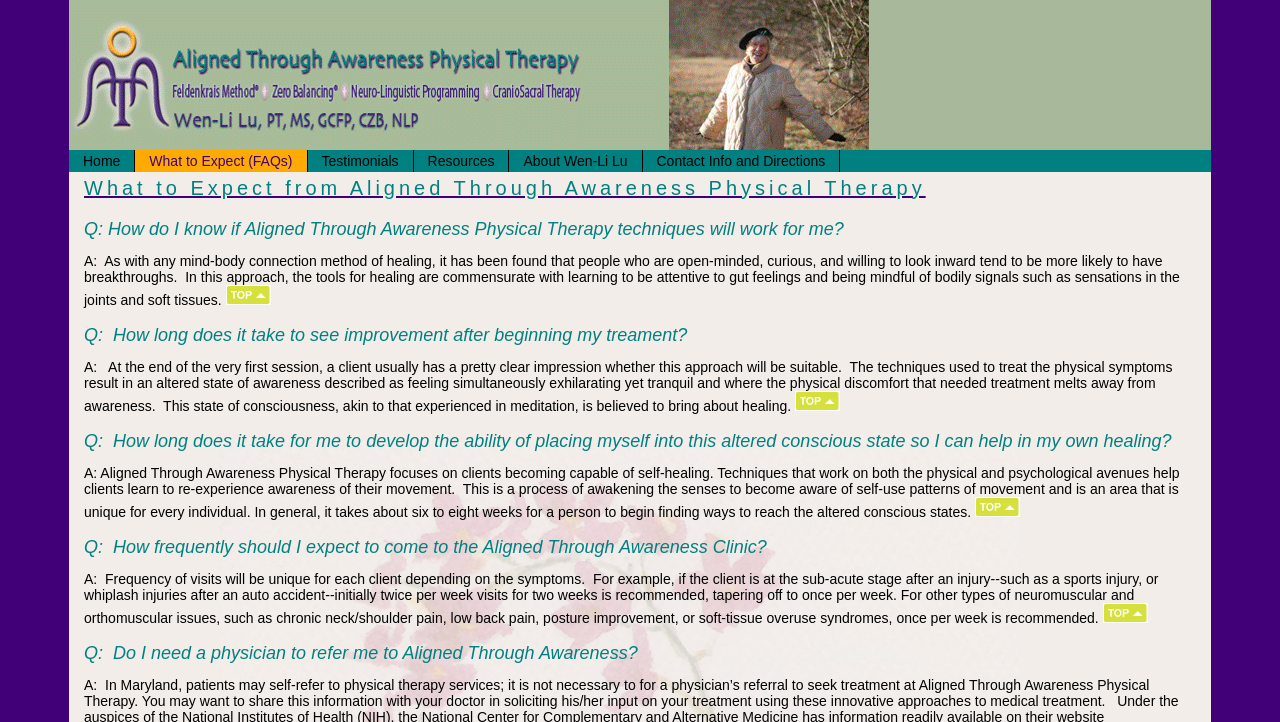Refer to the screenshot and give an in-depth answer to this question: How many weeks does it take to develop self-healing ability?

According to the webpage, it takes about six to eight weeks for a person to begin finding ways to reach the altered conscious states, as mentioned in the answer to the question 'How long does it take for me to develop the ability of placing myself into this altered conscious state so I can help in my own healing?'.